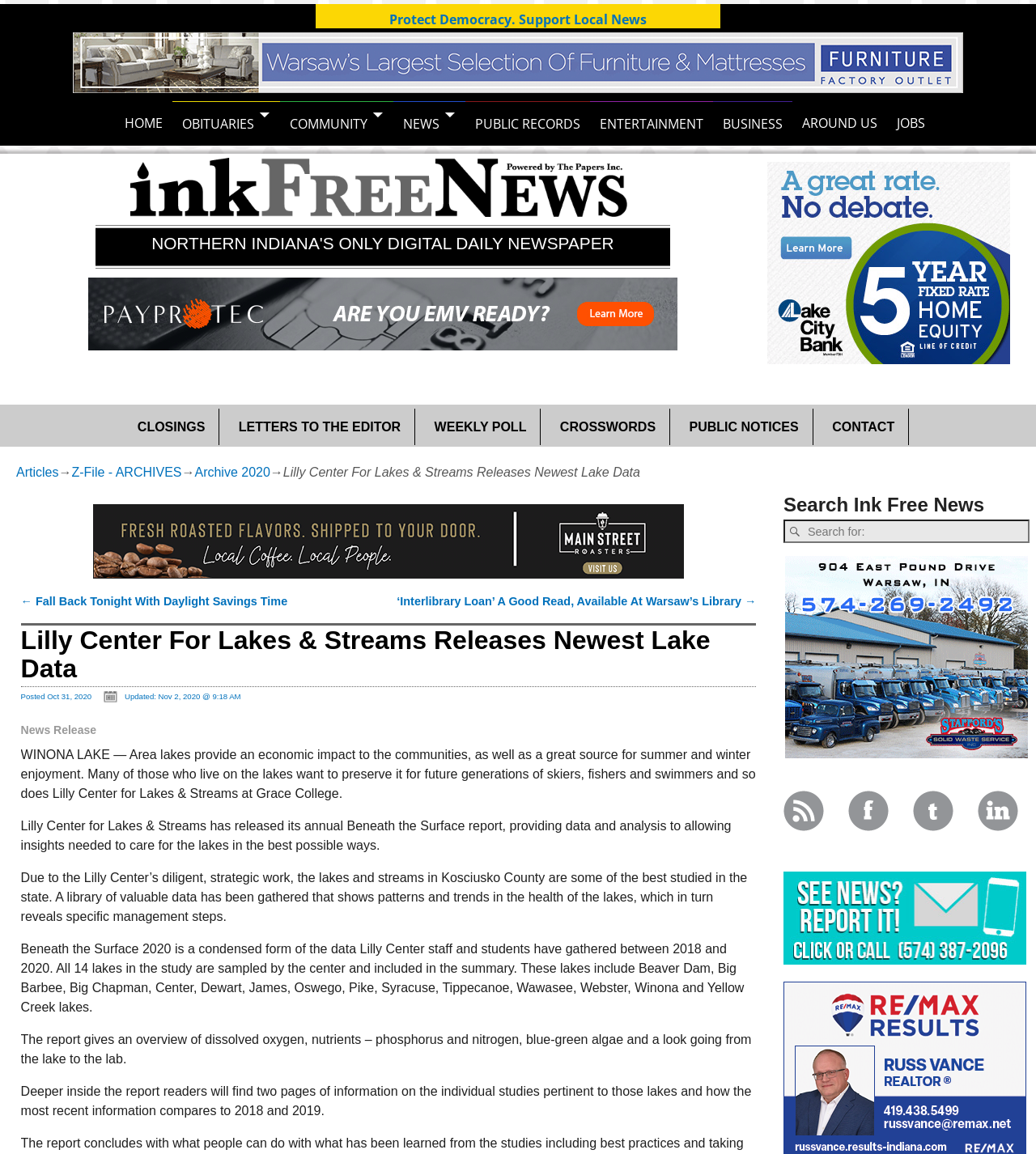Give a detailed explanation of the elements present on the webpage.

This webpage is from InkFreeNews.com, a local news website. At the top, there is a navigation menu with links to various sections, including "HOME", "OBITUARIES", "COMMUNITY", "NEWS", "PUBLIC RECORDS", "ENTERTAINMENT", "BUSINESS", "AROUND US", and "JOBS". Below the navigation menu, there is a large advertisement.

The main content of the webpage is an article titled "Lilly Center For Lakes & Streams Releases Newest Lake Data". The article is divided into sections, with headings and paragraphs of text. The article discusses the economic impact of lakes on local communities and the efforts of the Lilly Center for Lakes & Streams to preserve the lakes for future generations. The center has released its annual "Beneath the Surface" report, which provides data and analysis on the health of the lakes.

To the right of the article, there is a sidebar with links to other articles, including "CLOSINGS", "LETTERS TO THE EDITOR", "WEEKLY POLL", "CROSSWORDS", and "PUBLIC NOTICES". There is also a search bar and links to the website's social media profiles.

At the bottom of the webpage, there are more links to other articles, including "Fall Back Tonight With Daylight Savings Time" and "‘Interlibrary Loan’ A Good Read, Available At Warsaw’s Library". There is also a section with information about the article, including the date it was posted and updated.

Throughout the webpage, there are several advertisements, including iframe advertisements and image advertisements.